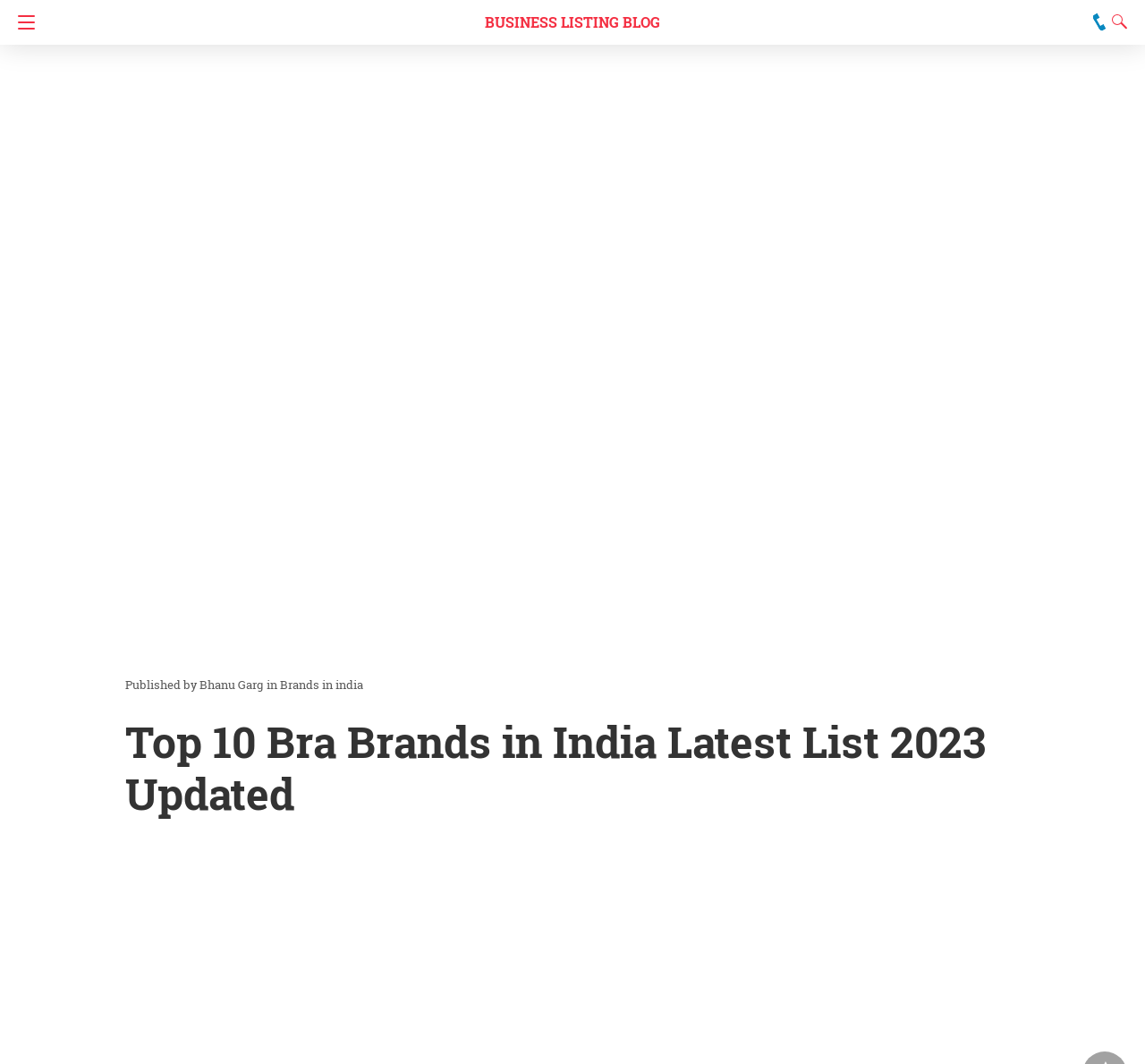Extract the bounding box coordinates for the HTML element that matches this description: "Brands in india". The coordinates should be four float numbers between 0 and 1, i.e., [left, top, right, bottom].

[0.245, 0.636, 0.317, 0.651]